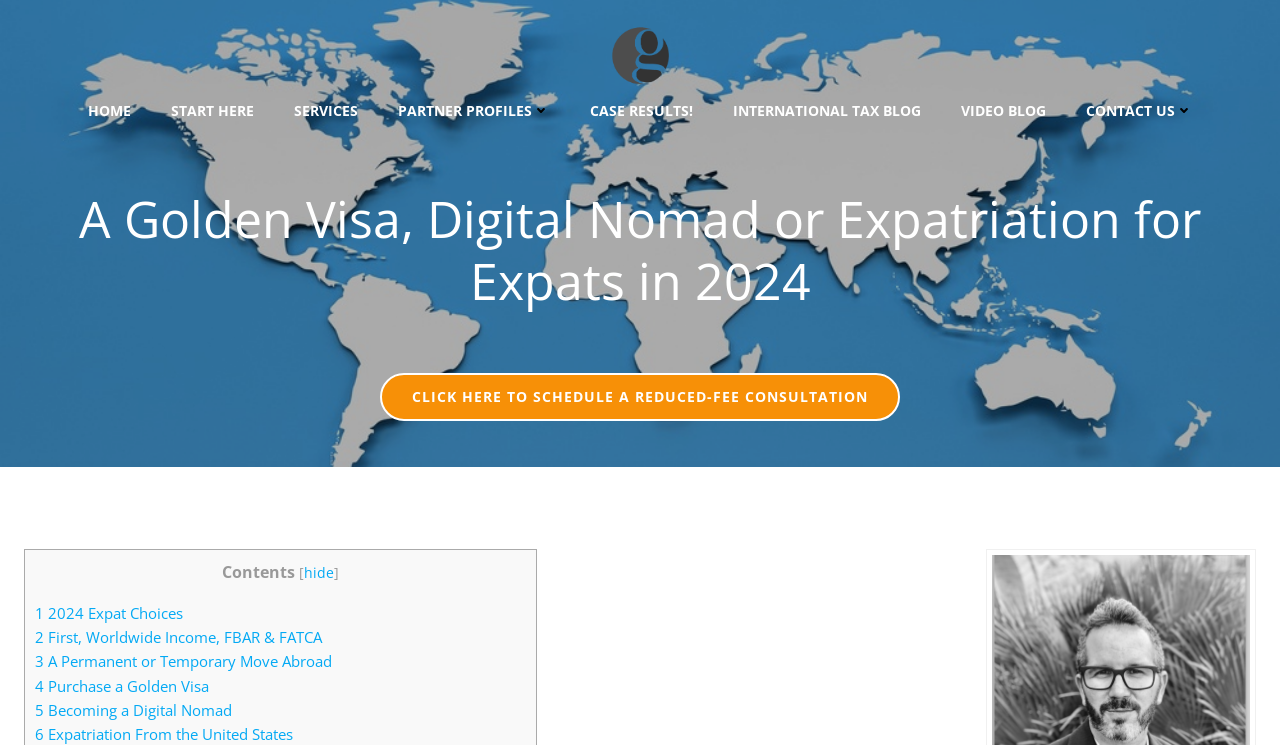Locate the bounding box coordinates of the element I should click to achieve the following instruction: "visit the home page".

[0.068, 0.134, 0.102, 0.162]